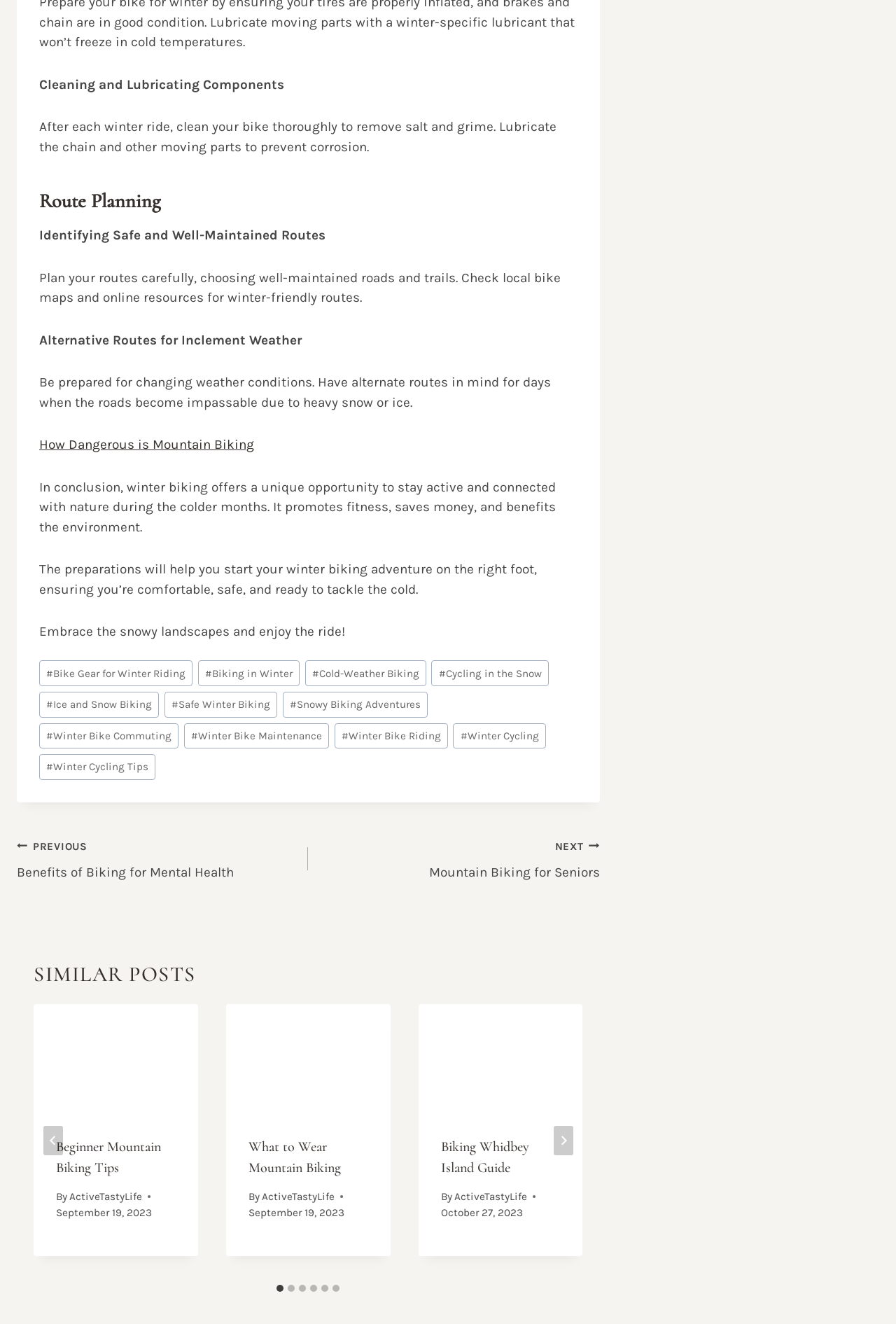Please provide a detailed answer to the question below by examining the image:
What is the heading of the section that lists related posts?

The webpage has a section that lists related posts, and the heading of this section is 'SIMILAR POSTS', which is located at the bottom of the page.